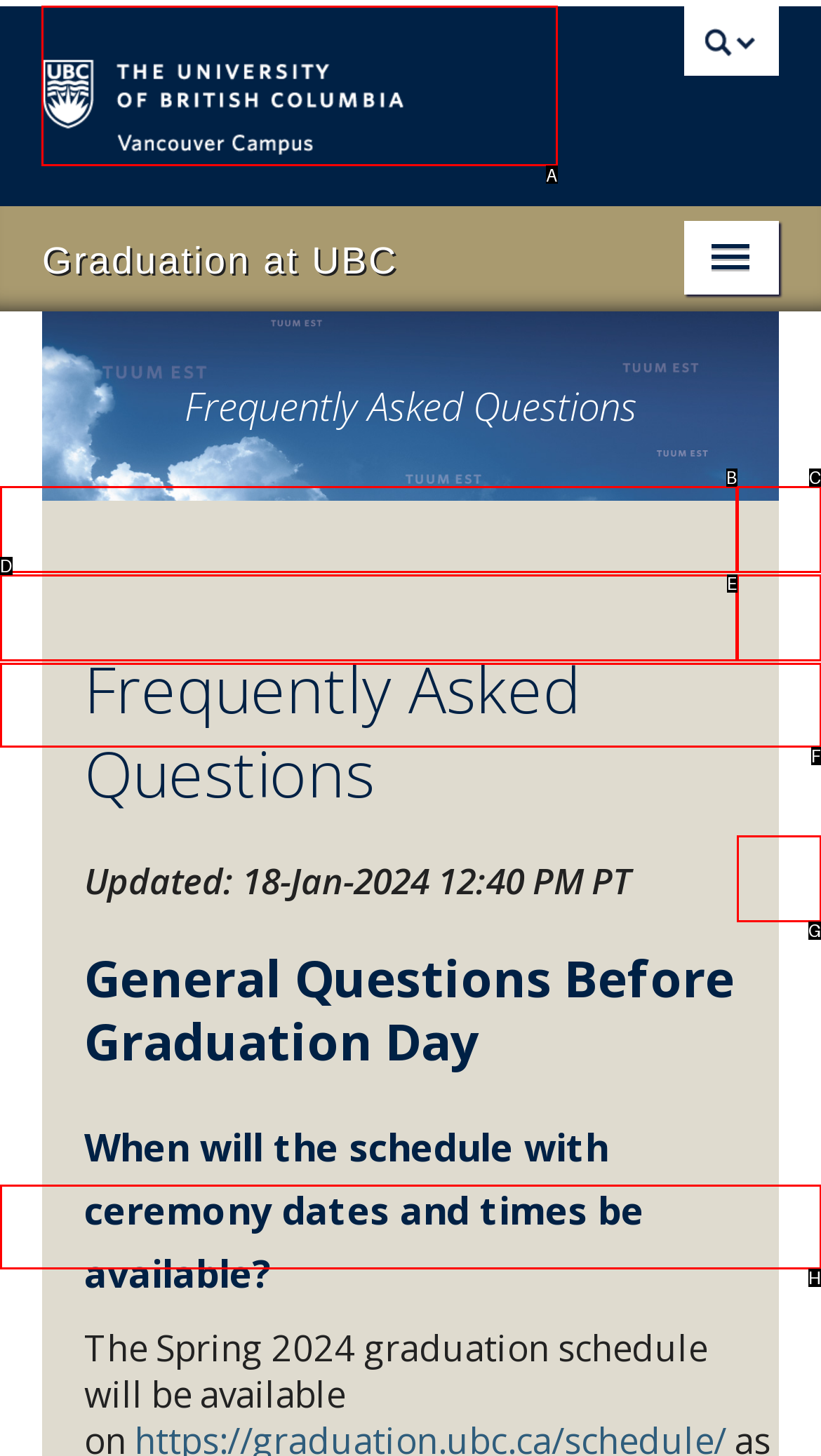Select the UI element that should be clicked to execute the following task: Go to the Building Department & Floodplain Management page
Provide the letter of the correct choice from the given options.

None